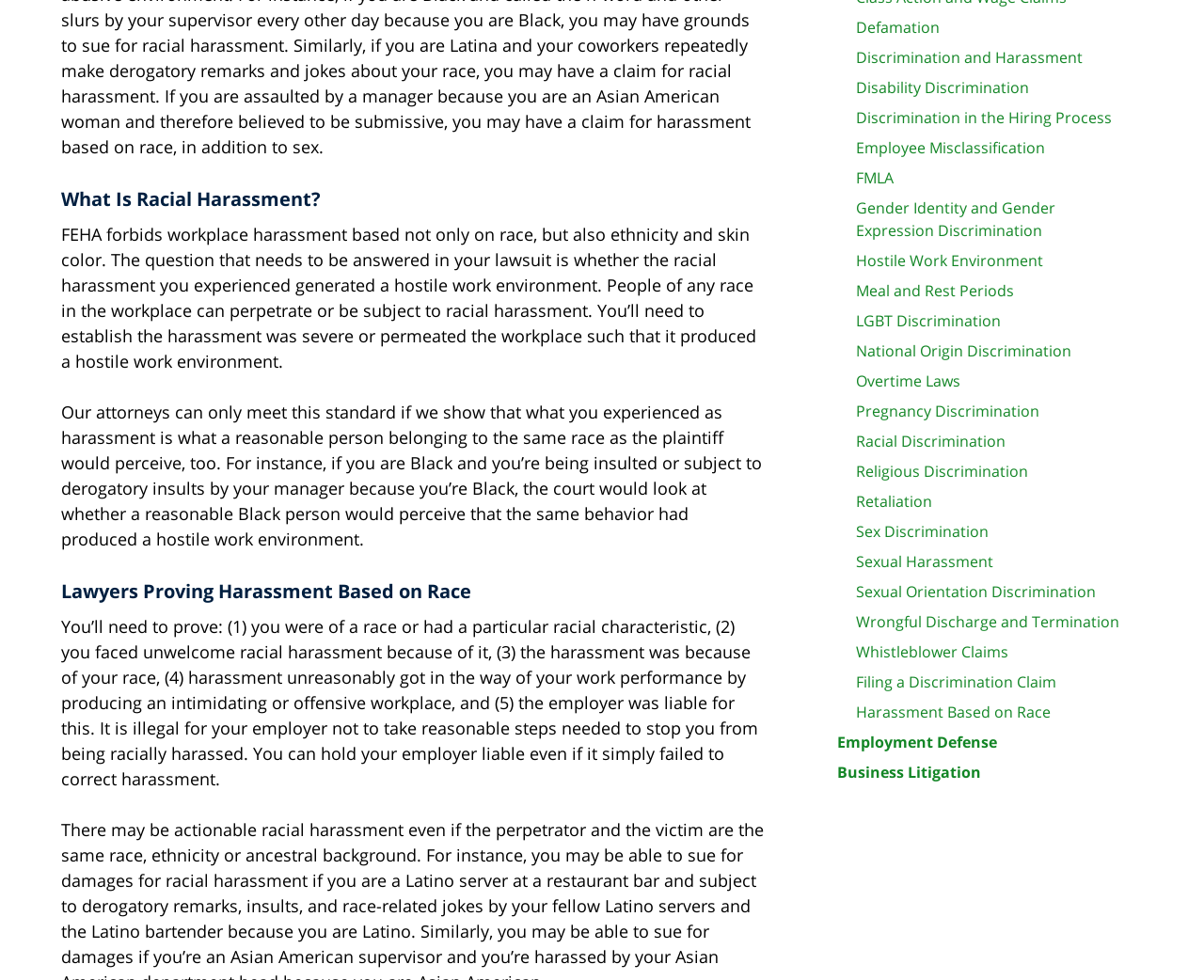Please specify the bounding box coordinates of the clickable region necessary for completing the following instruction: "Explore 'Employment Defense'". The coordinates must consist of four float numbers between 0 and 1, i.e., [left, top, right, bottom].

[0.695, 0.746, 0.828, 0.767]